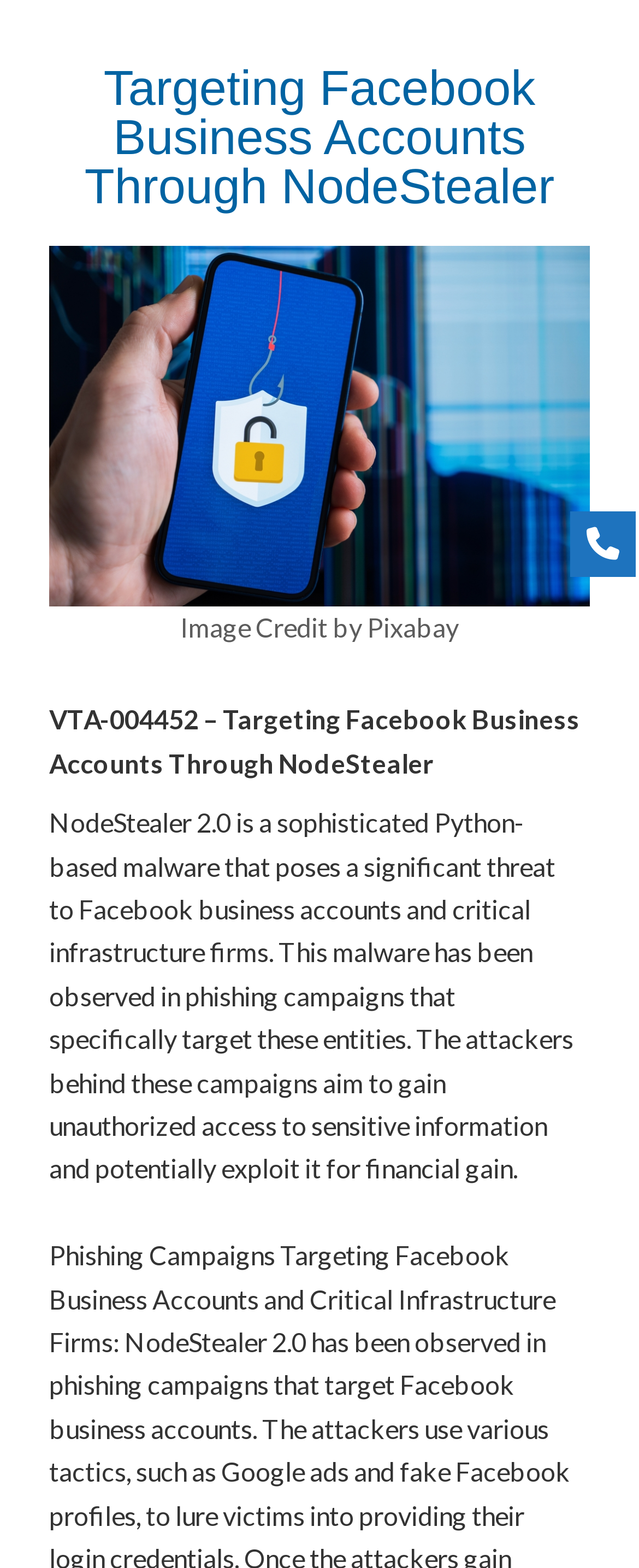What is NodeStealer 2.0?
Look at the image and answer with only one word or phrase.

a sophisticated Python-based malware